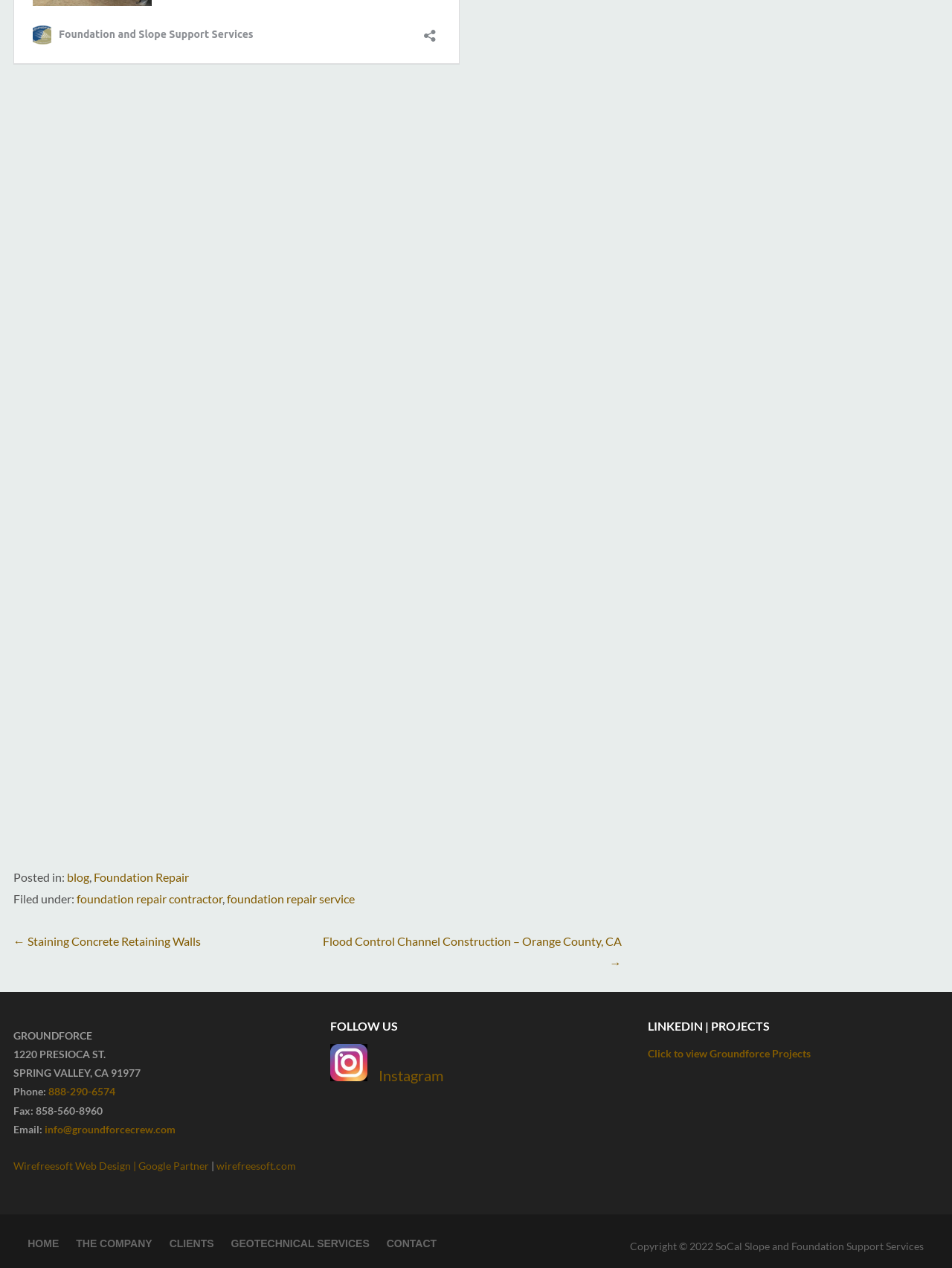Show the bounding box coordinates of the region that should be clicked to follow the instruction: "Click on the 'blog' link."

[0.07, 0.686, 0.094, 0.697]